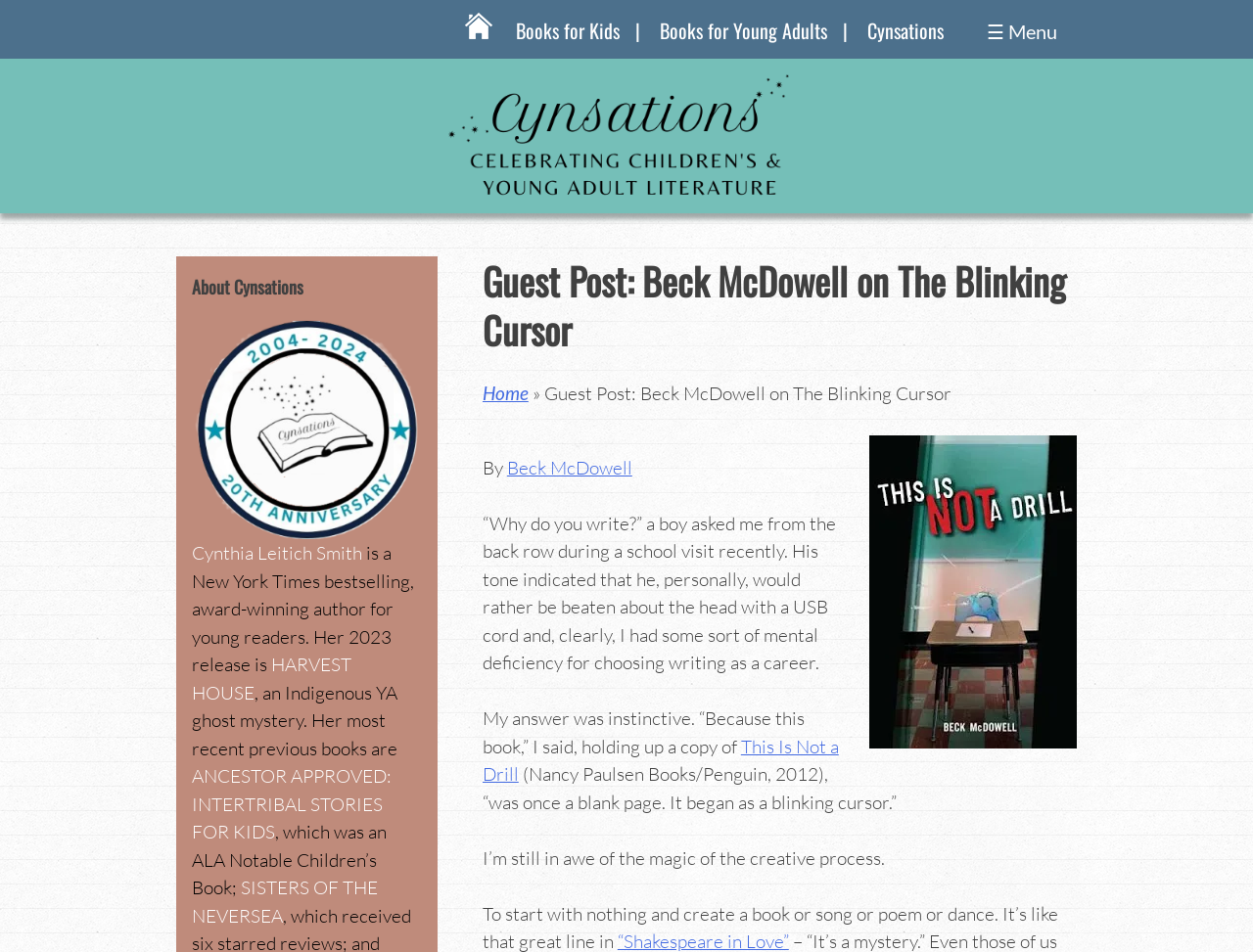Could you please study the image and provide a detailed answer to the question:
What is the name of the website?

I found the answer by looking at the links and headings on the webpage, which all point to 'Cynsations' being the name of the website.